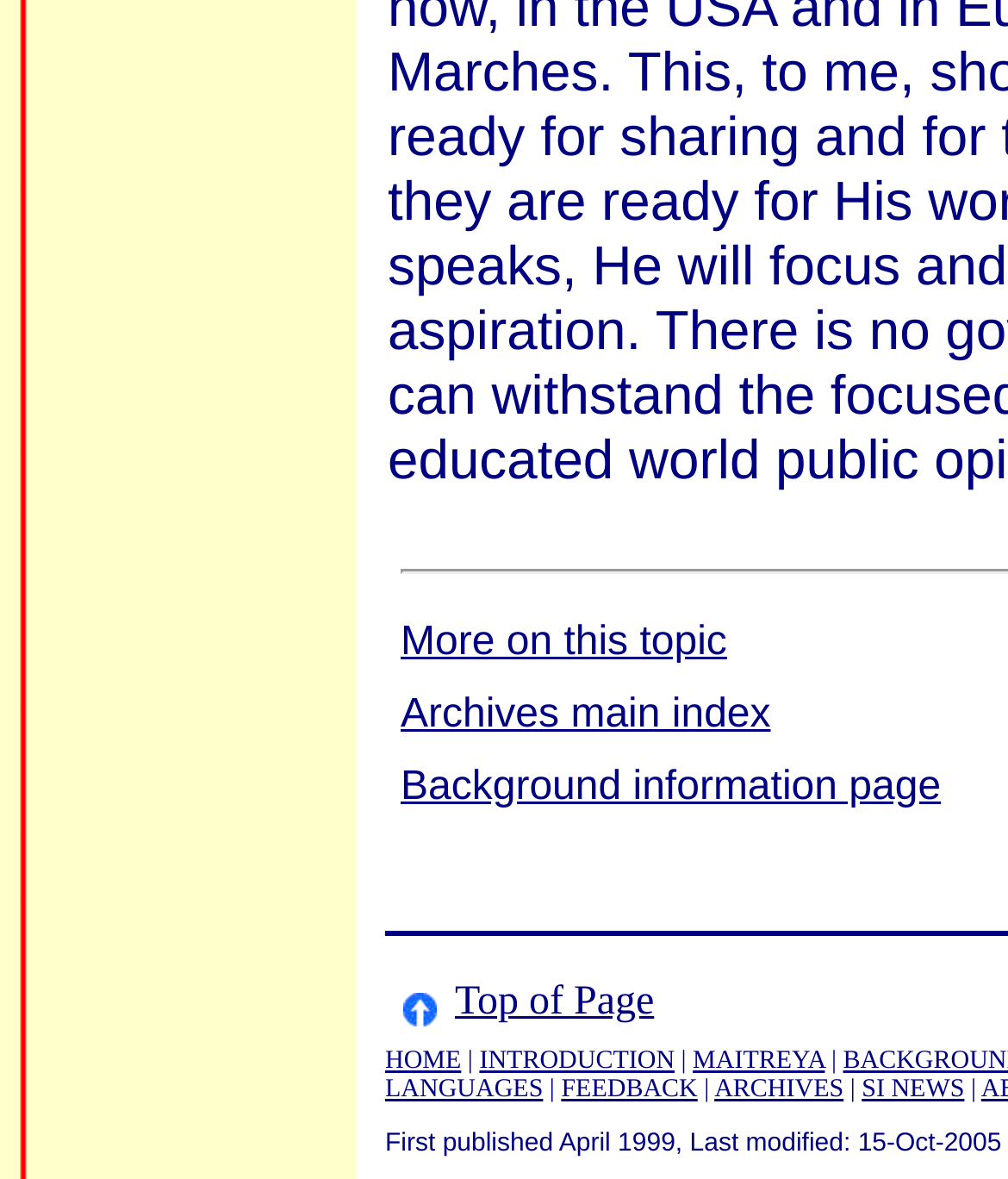Please specify the bounding box coordinates of the region to click in order to perform the following instruction: "read more on this topic".

[0.397, 0.526, 0.721, 0.564]